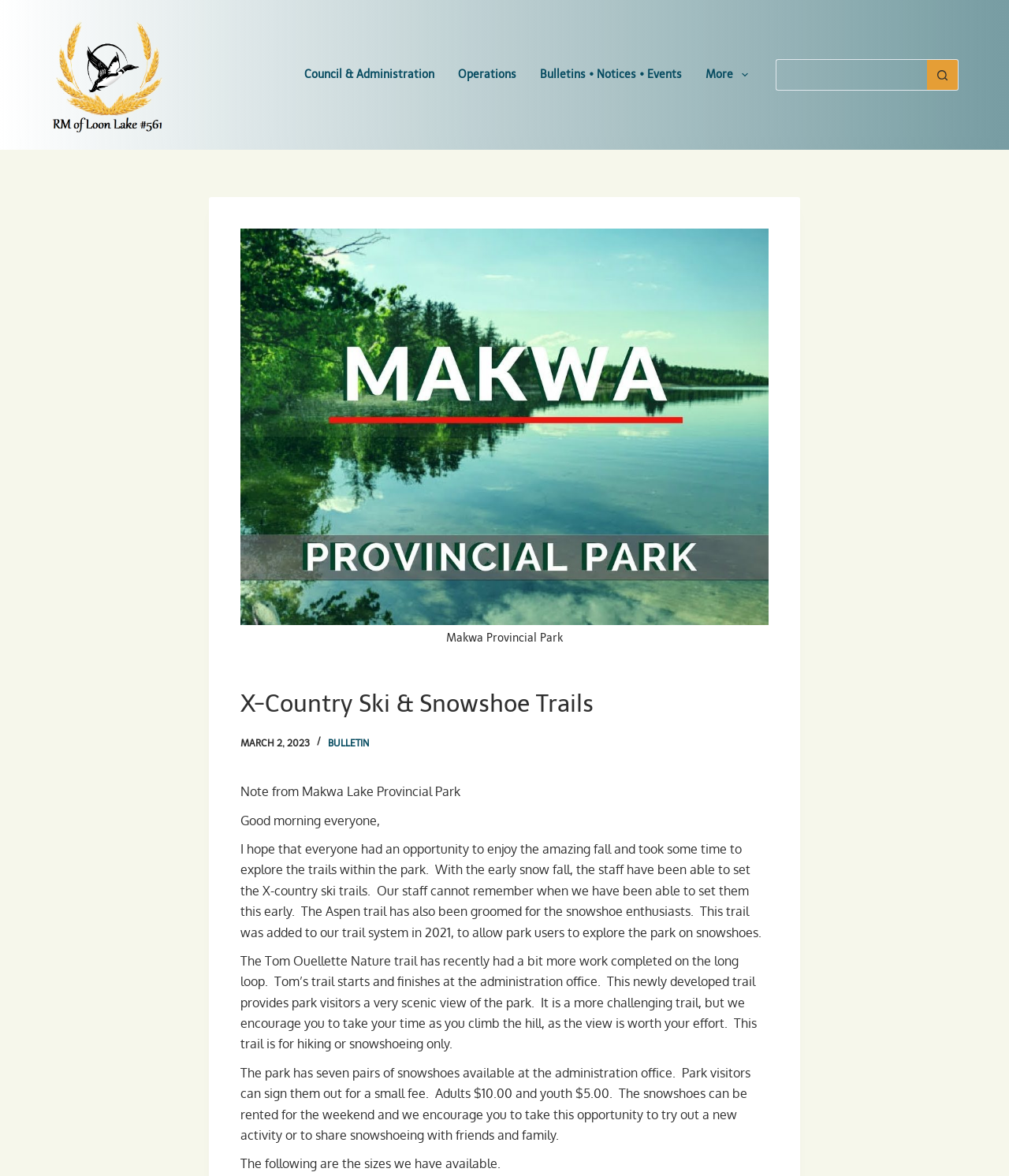What is the cost of renting snowshoes for adults?
Analyze the image and provide a thorough answer to the question.

I found the answer by reading the text 'The park has seven pairs of snowshoes available at the administration office. Park visitors can sign them out for a small fee. Adults $10.00 and youth $5.00.' which provides the cost of renting snowshoes for adults.